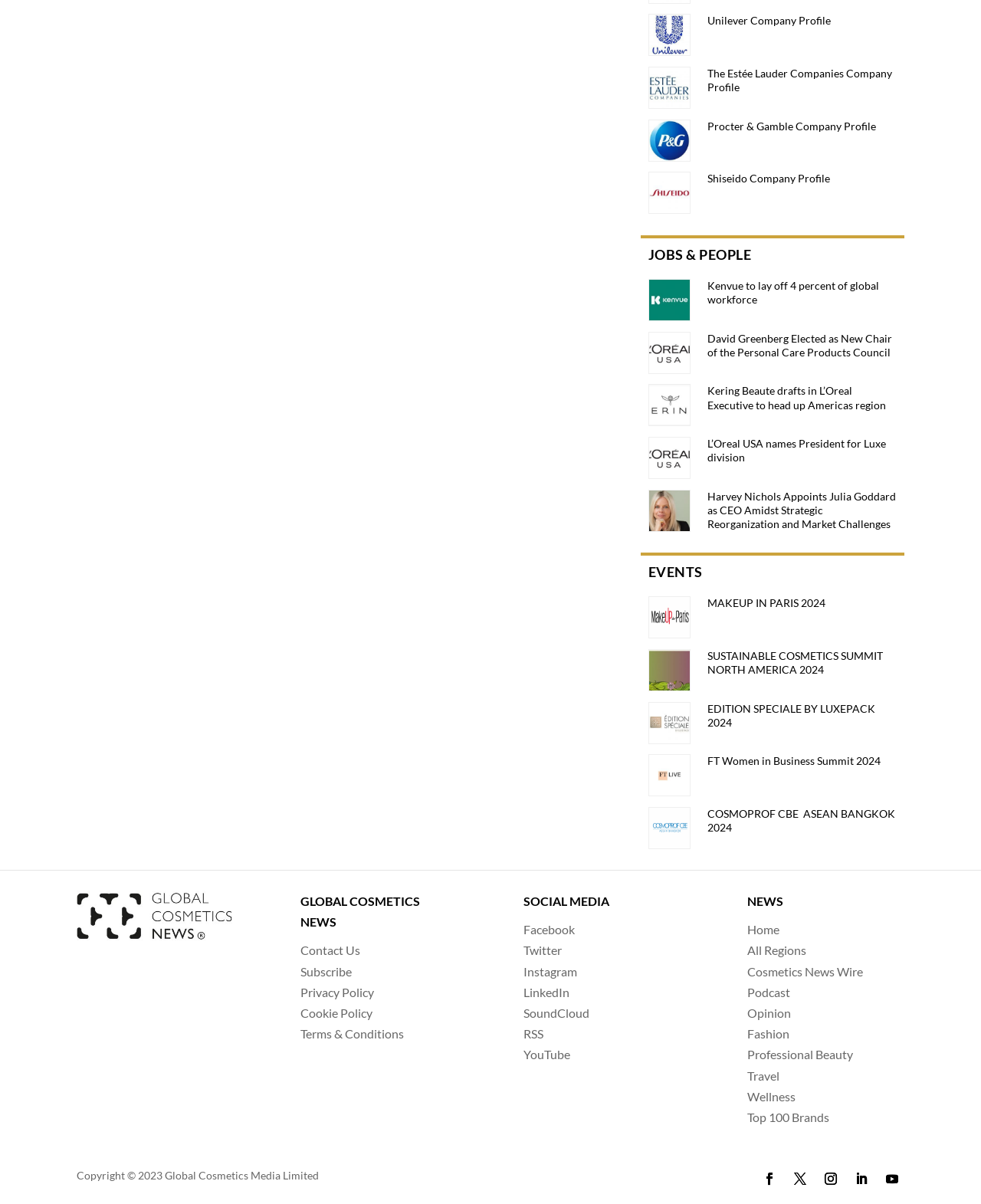Locate the bounding box coordinates of the element that should be clicked to fulfill the instruction: "Learn more about MAKEUP IN PARIS 2024".

[0.721, 0.496, 0.841, 0.506]